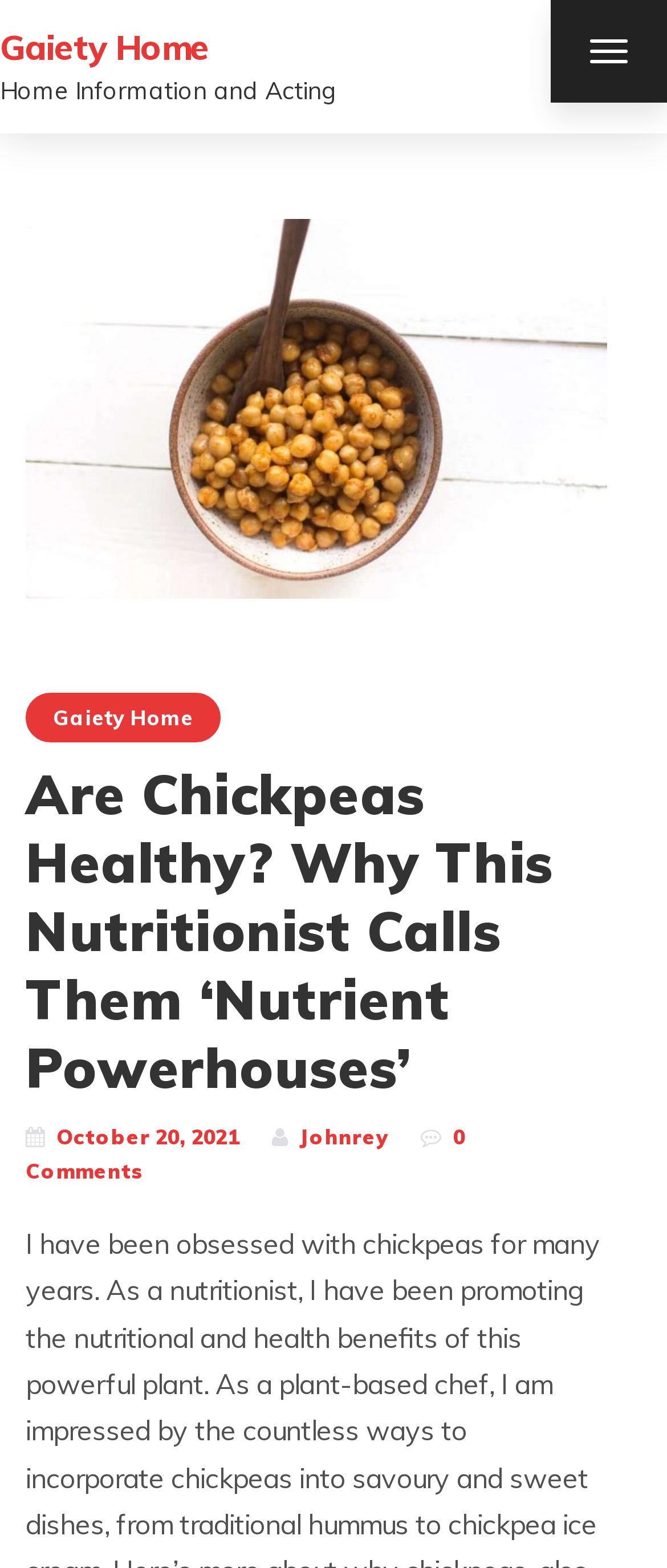How many comments does the article have?
Please respond to the question with a detailed and well-explained answer.

The number of comments can be found below the author's name, where it says '0 Comments' in a link element.